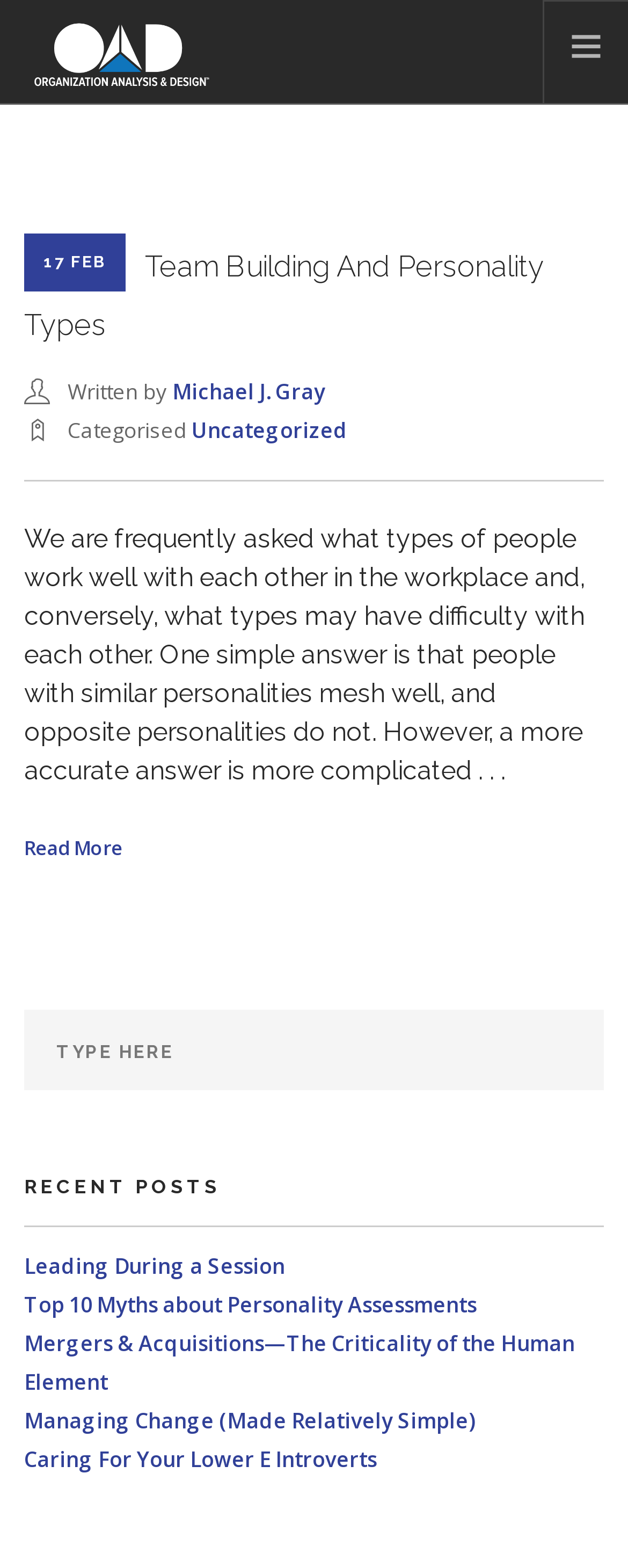Provide a thorough description of this webpage.

The webpage is about team building and personality types in the context of organization analysis and design. At the top, there is a link to "Organization Analysis and Design" accompanied by an image with the same name. Below this, there is a navigation menu with links to various pages, including "HOME", "WHY OAD", "HOW IT WORKS", "SERVICES", "SUCCESS STORIES", "OUR BLOG", "CONTACT", and "CLIENT LOGIN".

The main content of the page is an article titled "Team Building And Personality Types" dated "17 FEB". The article has a heading and a subheading that reads "We are frequently asked what types of people work well with each other in the workplace and, conversely, what types may have difficulty with each other." The article discusses how people with similar personalities work well together, and opposite personalities do not, but provides a more nuanced answer to this question.

Below the article, there is a "Read More" link. On the right side of the page, there is a textbox with a placeholder text "Type here". Further down, there is a section titled "RECENT POSTS" with a horizontal separator above it. This section contains links to four recent posts, including "Leading During a Session", "Top 10 Myths about Personality Assessments", "Mergers & Acquisitions—The Criticality of the Human Element", and "Managing Change (Made Relatively Simple)".